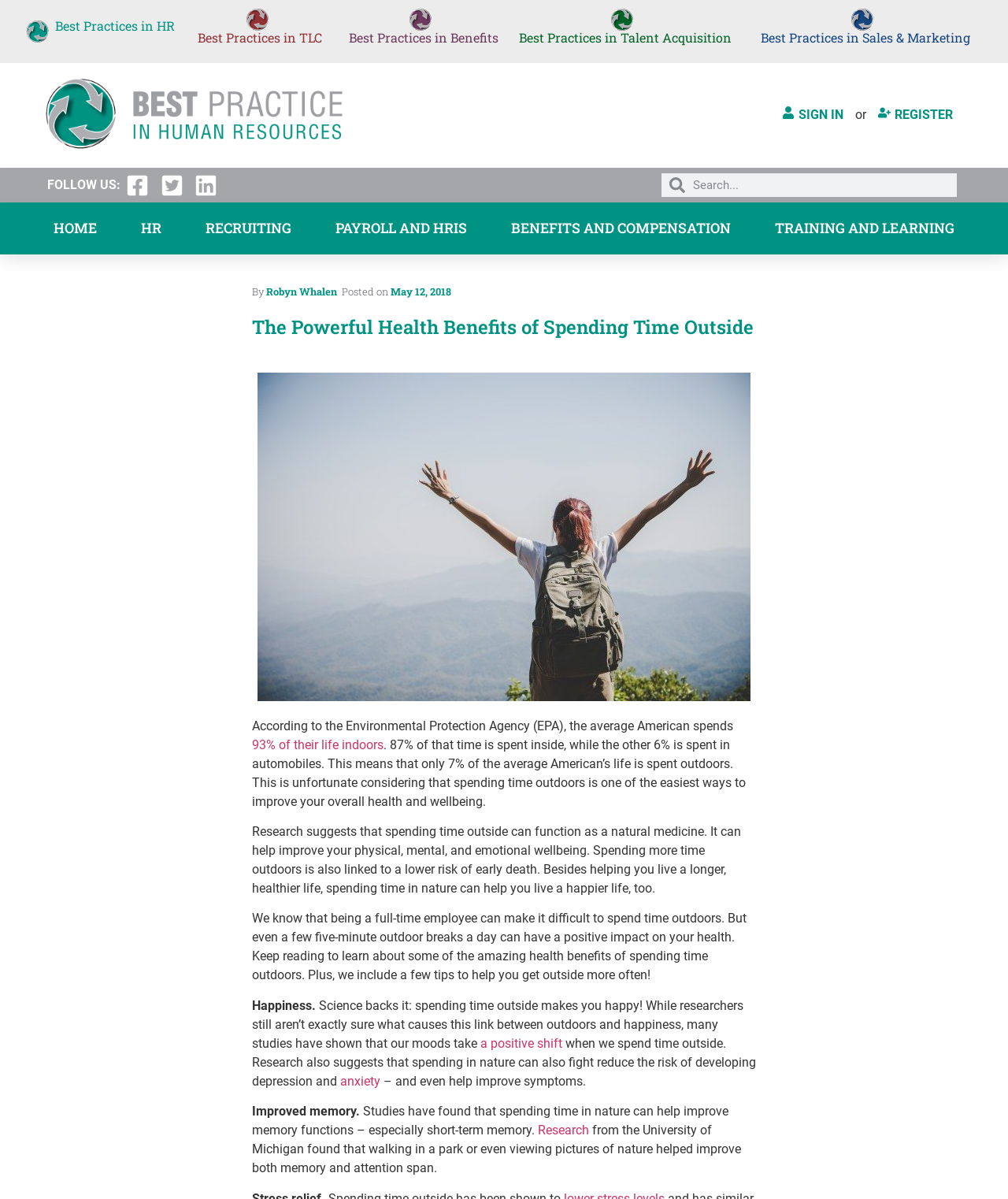Observe the image and answer the following question in detail: What is the benefit of spending time in nature?

The article states that spending time in nature can improve happiness, and research has shown that our moods take a positive shift when we spend time outside, which can also help reduce the risk of developing depression and anxiety.